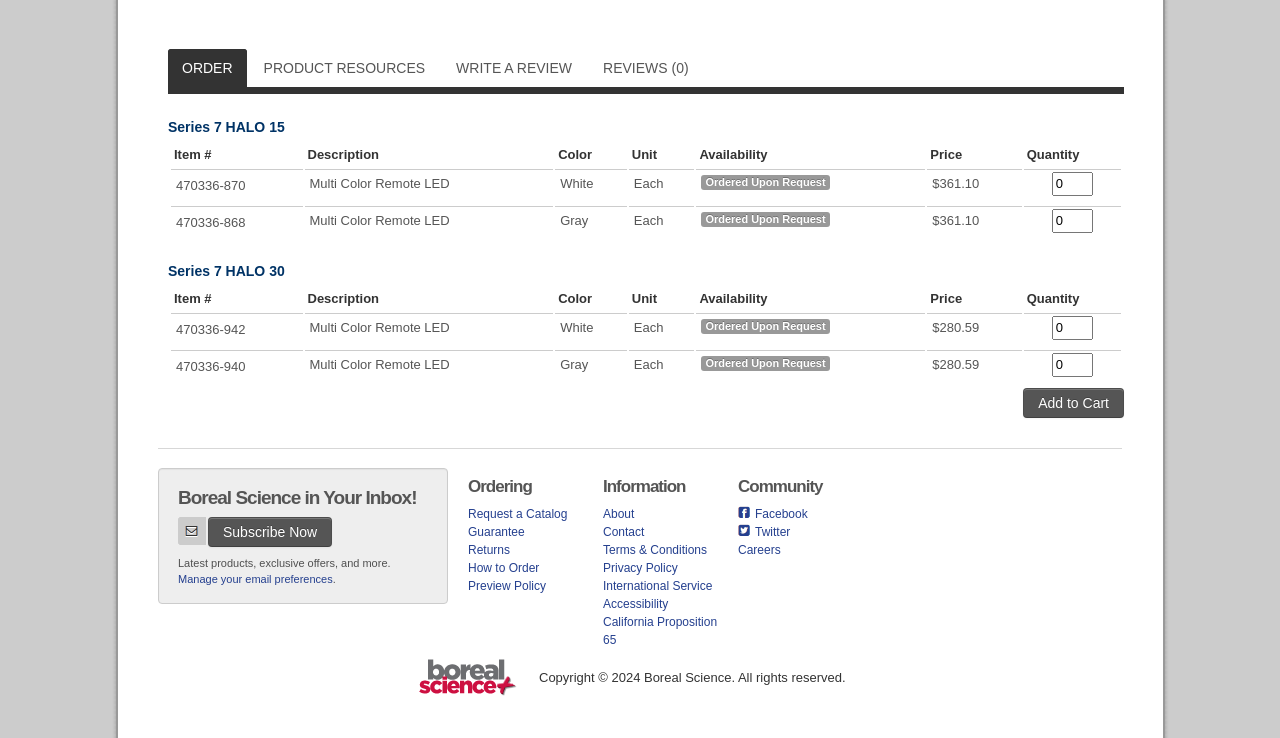Extract the bounding box coordinates for the described element: "input value="0" name="470336-870EA" value="0"". The coordinates should be represented as four float numbers between 0 and 1: [left, top, right, bottom].

[0.822, 0.233, 0.854, 0.266]